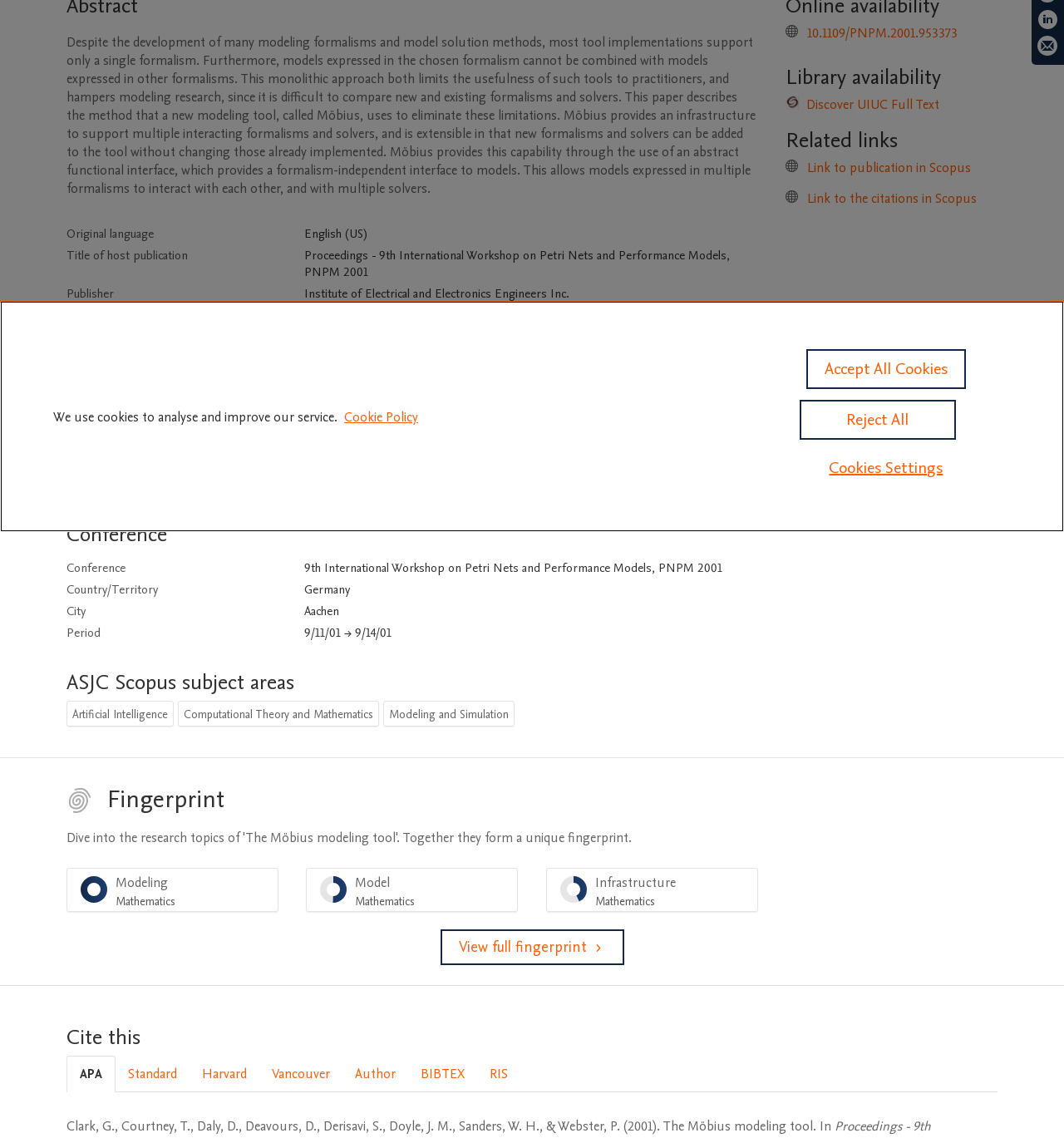Find the bounding box coordinates for the UI element that matches this description: "Direct Placement LLC.".

None